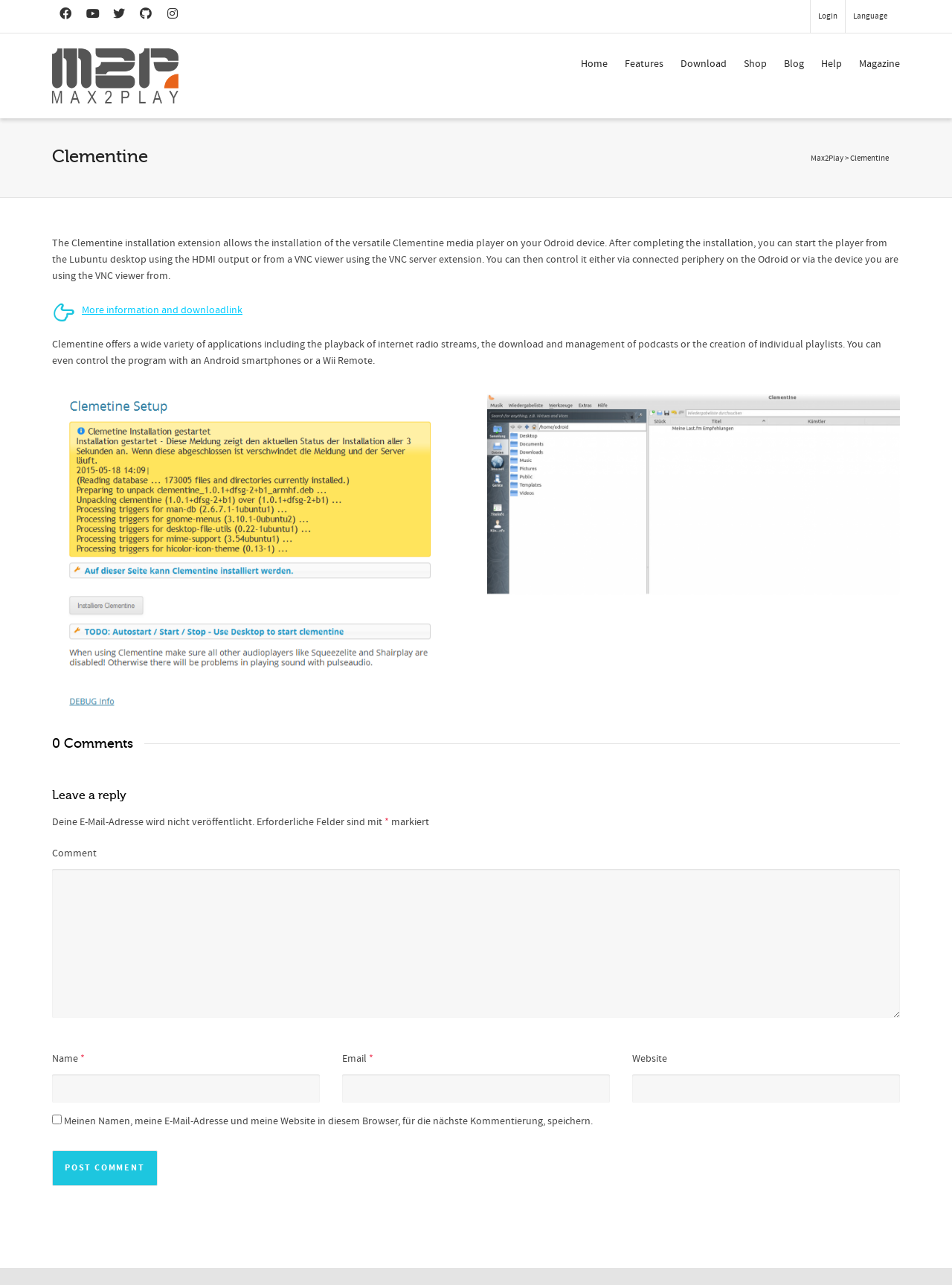What is the purpose of the 'Login' link?
Respond to the question with a well-detailed and thorough answer.

The 'Login' link is likely used to log in to the system, allowing users to access restricted features or personalized content. The presence of the 'Login' link suggests that the system requires authentication to access certain features or functionality.